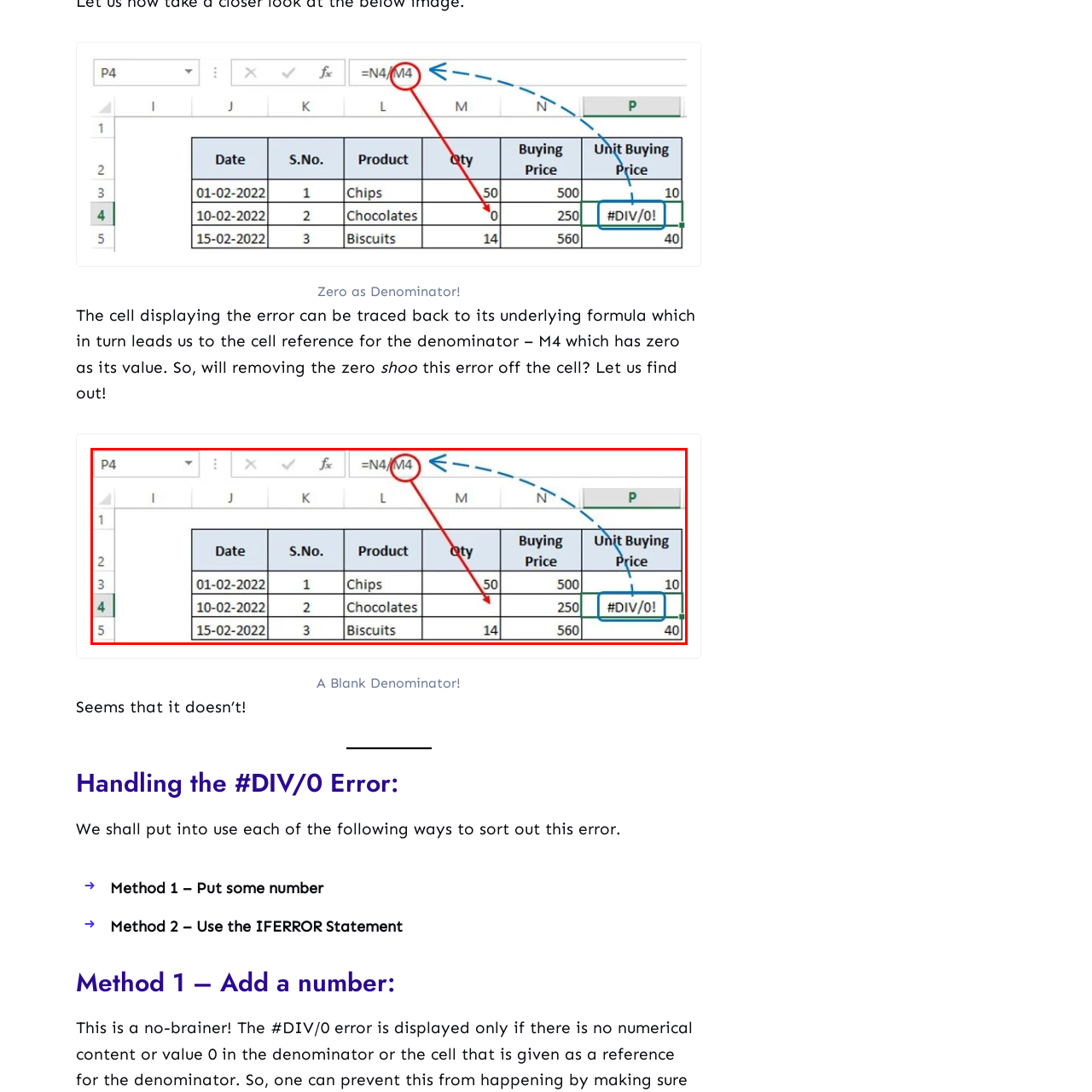Thoroughly describe the contents of the image enclosed in the red rectangle.

The image illustrates a scenario in an Excel spreadsheet that highlights an error caused by a division by zero. The formula in cell P4, represented as “=N4/M4,” indicates a calculation where the value from cell N4 (representing quantity) is being divided by the value in cell M4, which is zero. As a result, Excel generates a "#DIV/0!" error in the "Unit Buying Price" column.

In the context of the spreadsheet, this visual error signifies the need for correction in the denominator to avoid disruptions in calculations across the dataset. The image serves as a practical example of how division errors appear in Excel, particularly emphasizing the critical importance of ensuring that denominators are never zero in mathematical computations.